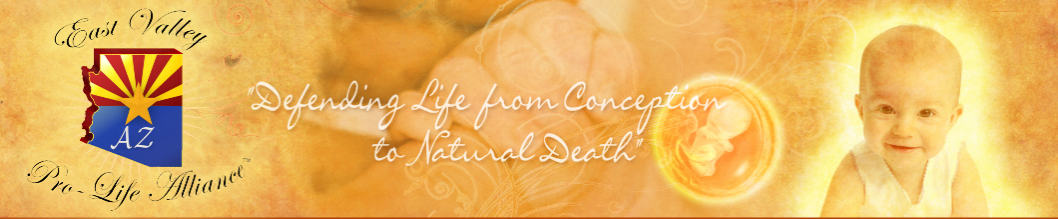Please provide a one-word or phrase answer to the question: 
What is the central motto of the logo?

Defending Life from Conception to Natural Death